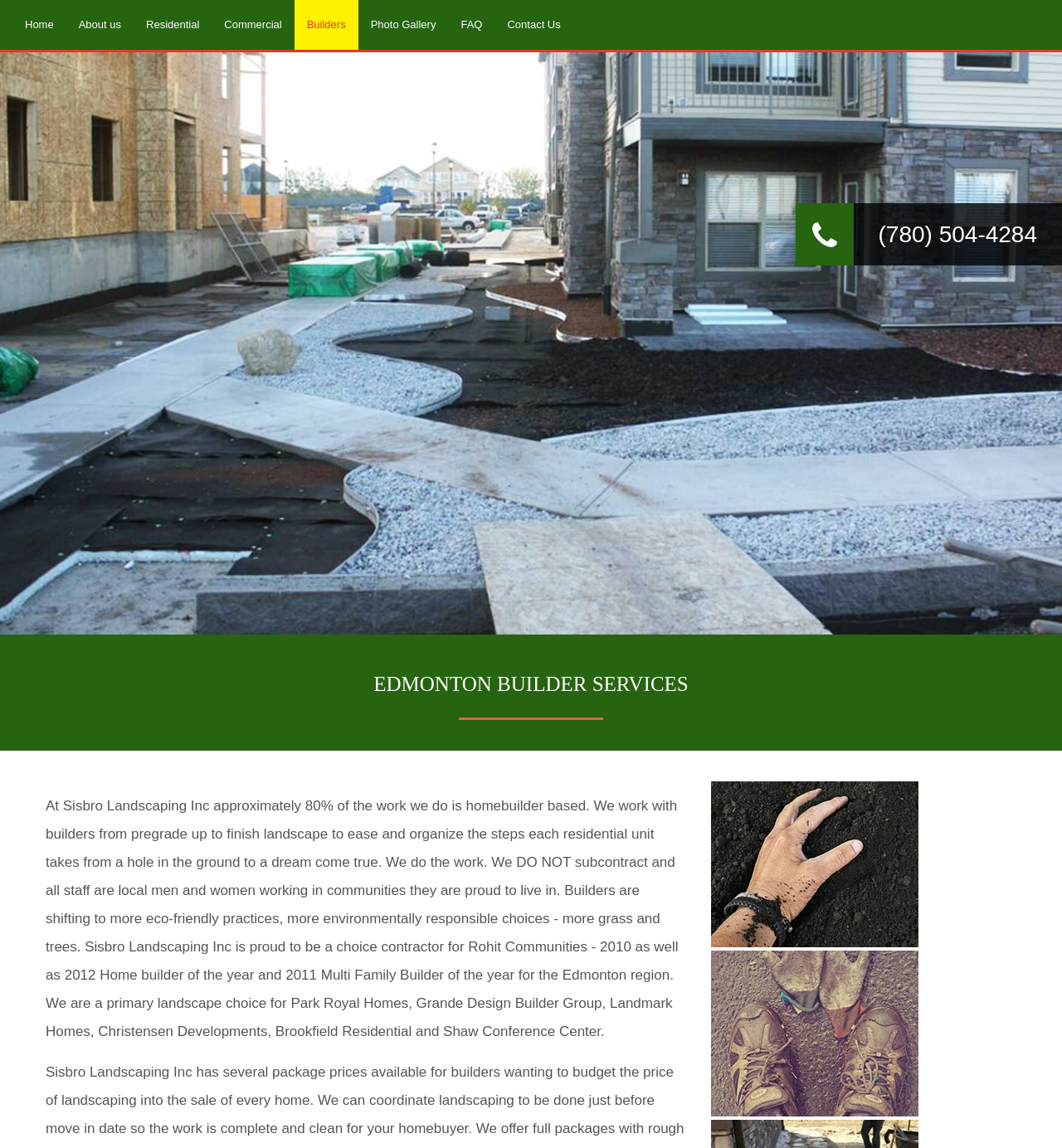Generate a thorough description of the webpage.

The webpage is about Red Deer Builders, specifically Sisbro Landscaping Inc, which provides services to homebuilders. At the top, there is a navigation menu with 7 links: Home, About us, Residential, Commercial, Builders, Photo Gallery, and Contact Us. 

Below the navigation menu, there is a heading "EDMONTON BUILDER SERVICES" that takes up about 2/3 of the page width. Under this heading, there is a block of text that describes the services provided by Sisbro Landscaping Inc, including their work with homebuilders, their eco-friendly practices, and their partnerships with various builders and communities.

To the right of the text block, there are two images, one on top of the other, which are likely related to the services or partners mentioned in the text. The images are aligned with the right edge of the text block.